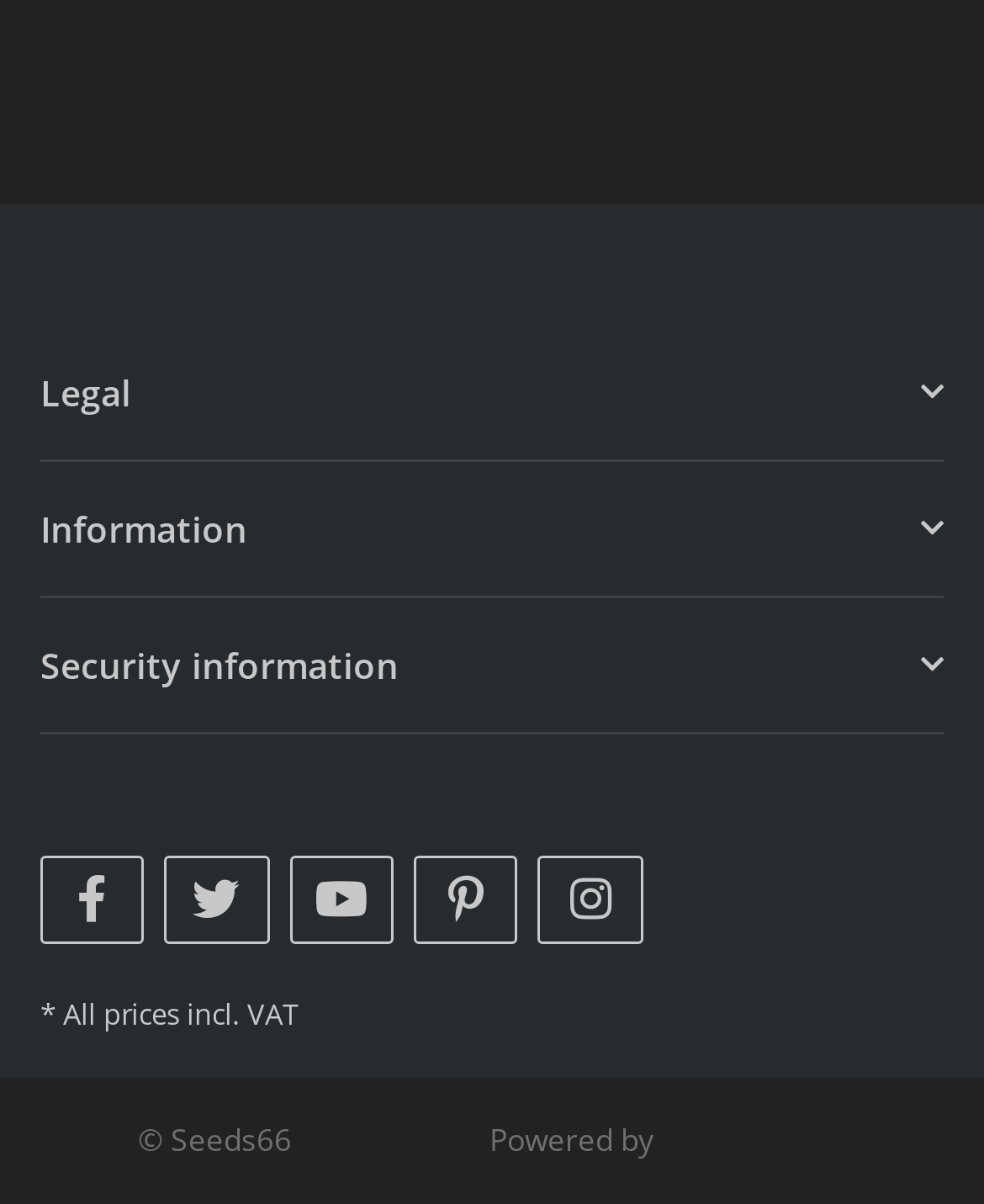What is the note about prices?
Look at the screenshot and give a one-word or phrase answer.

Incl. VAT